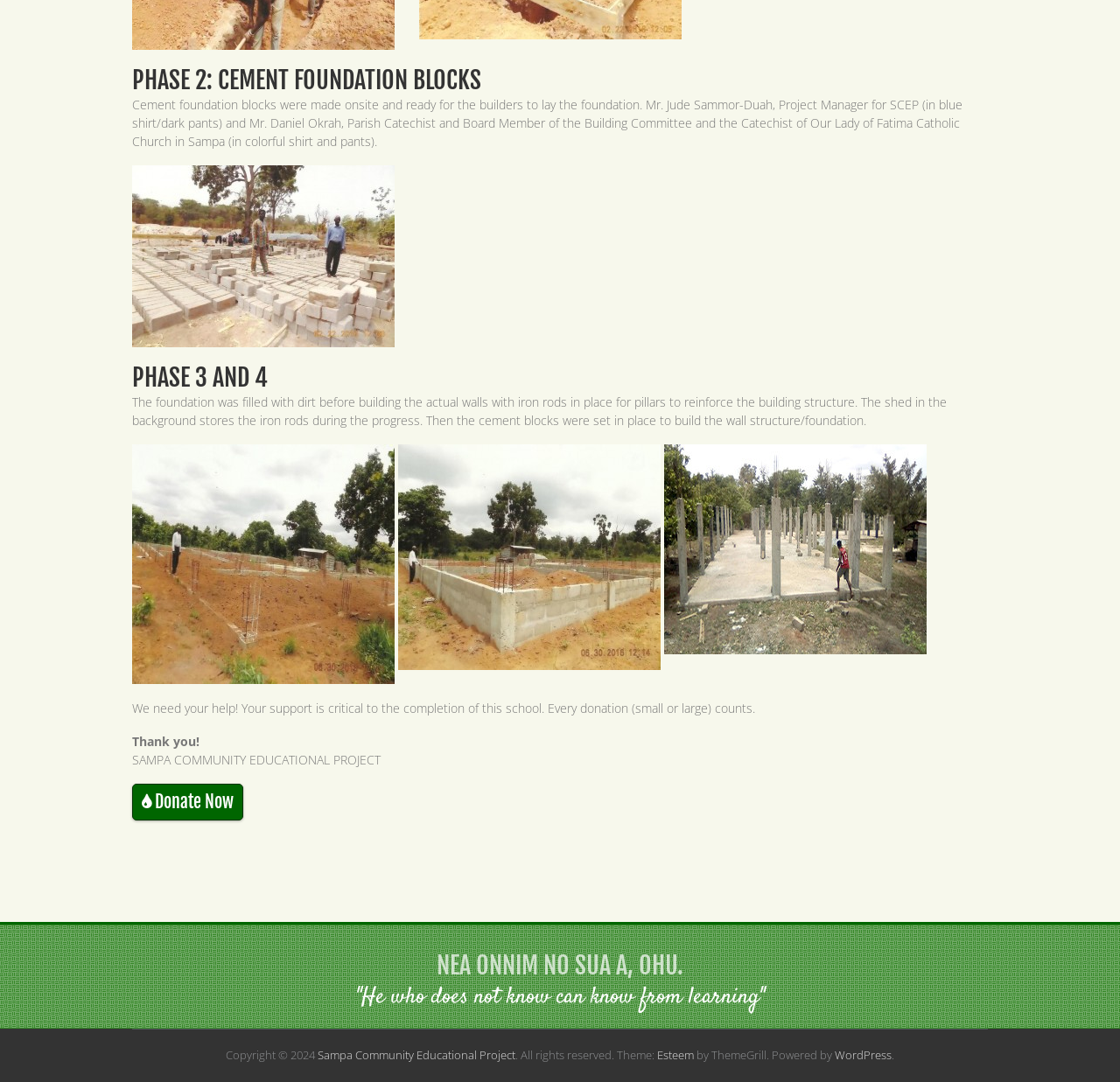Using the provided description Esteem, find the bounding box coordinates for the UI element. Provide the coordinates in (top-left x, top-left y, bottom-right x, bottom-right y) format, ensuring all values are between 0 and 1.

[0.587, 0.968, 0.62, 0.982]